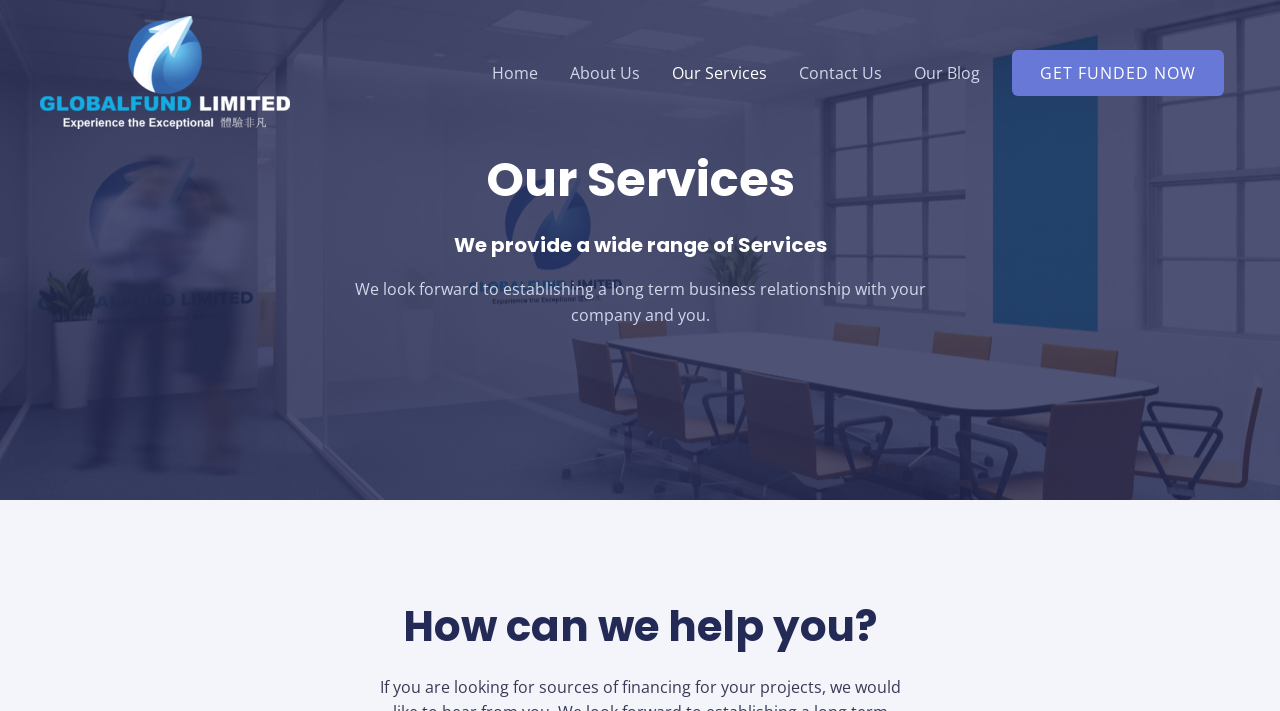What is the purpose of the company?
Please look at the screenshot and answer in one word or a short phrase.

Establishing business relationships